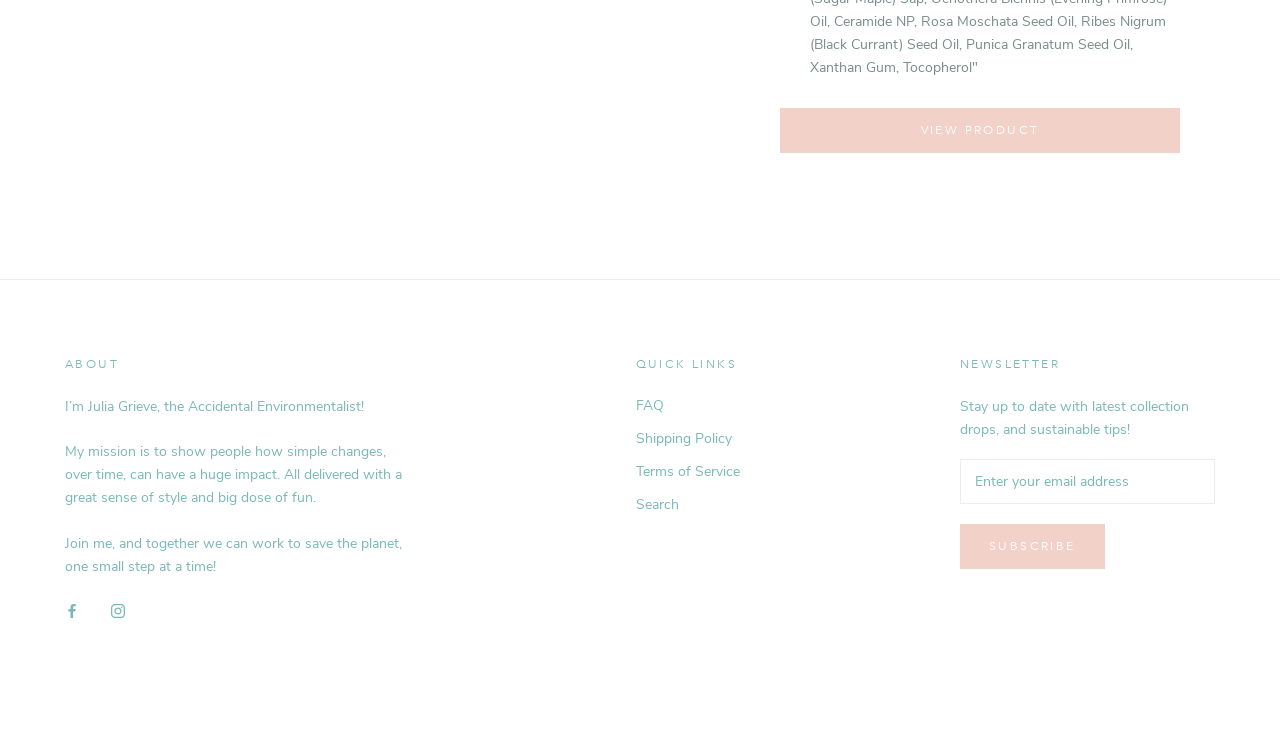Identify the bounding box coordinates of the clickable section necessary to follow the following instruction: "Follow on Facebook". The coordinates should be presented as four float numbers from 0 to 1, i.e., [left, top, right, bottom].

[0.051, 0.798, 0.062, 0.828]